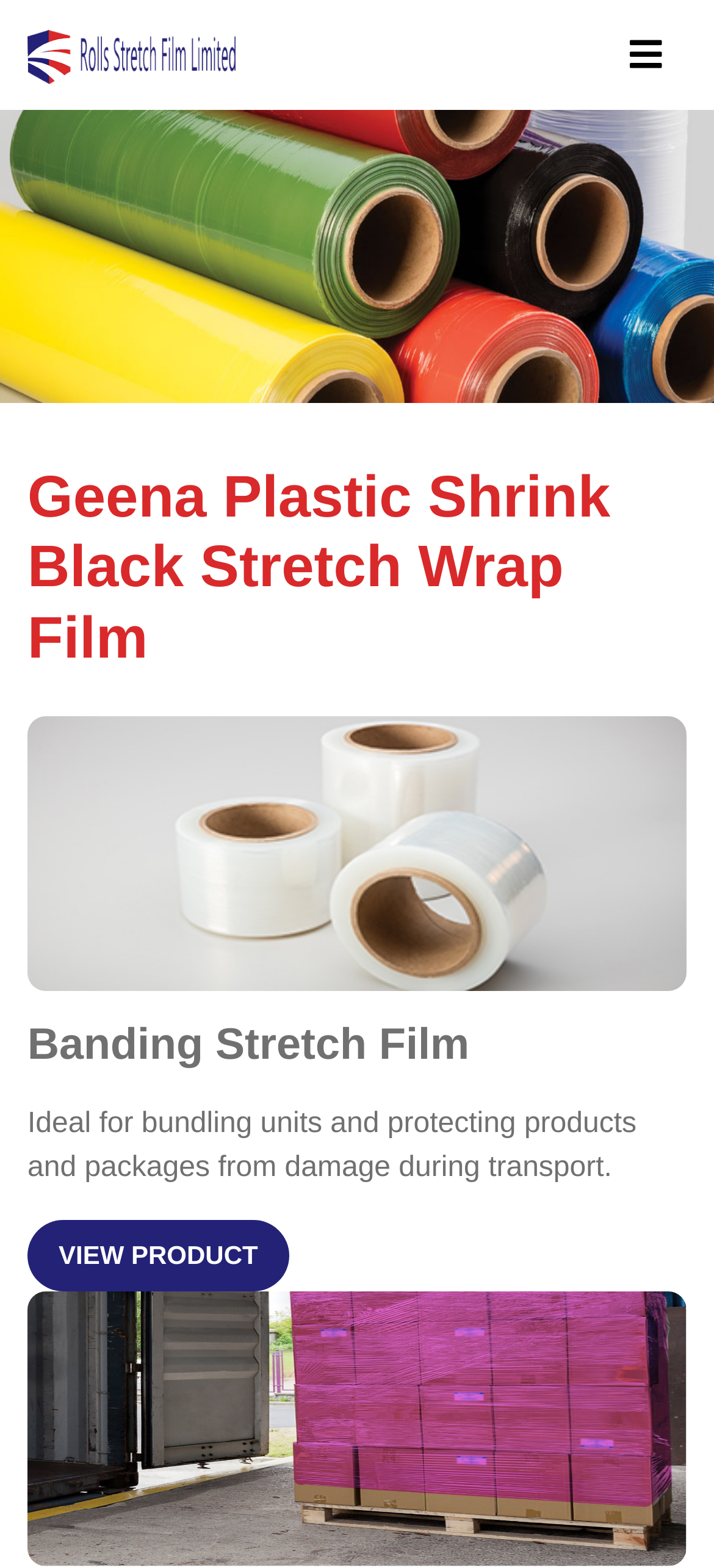What is the purpose of the product?
Using the visual information, answer the question in a single word or phrase.

Bundling units and protecting products